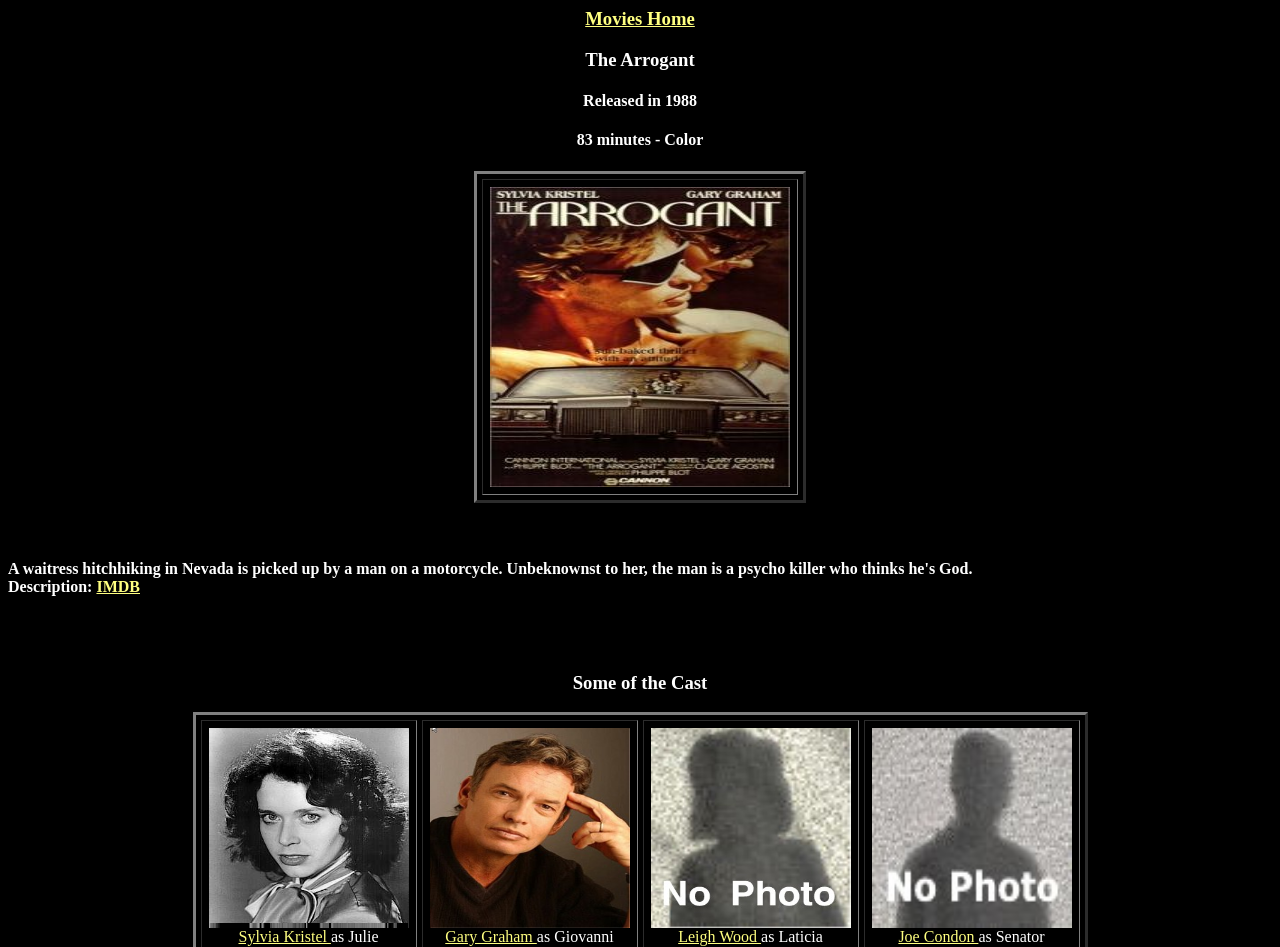Bounding box coordinates should be in the format (top-left x, top-left y, bottom-right x, bottom-right y) and all values should be floating point numbers between 0 and 1. Determine the bounding box coordinate for the UI element described as: Movies Home

[0.457, 0.008, 0.543, 0.031]